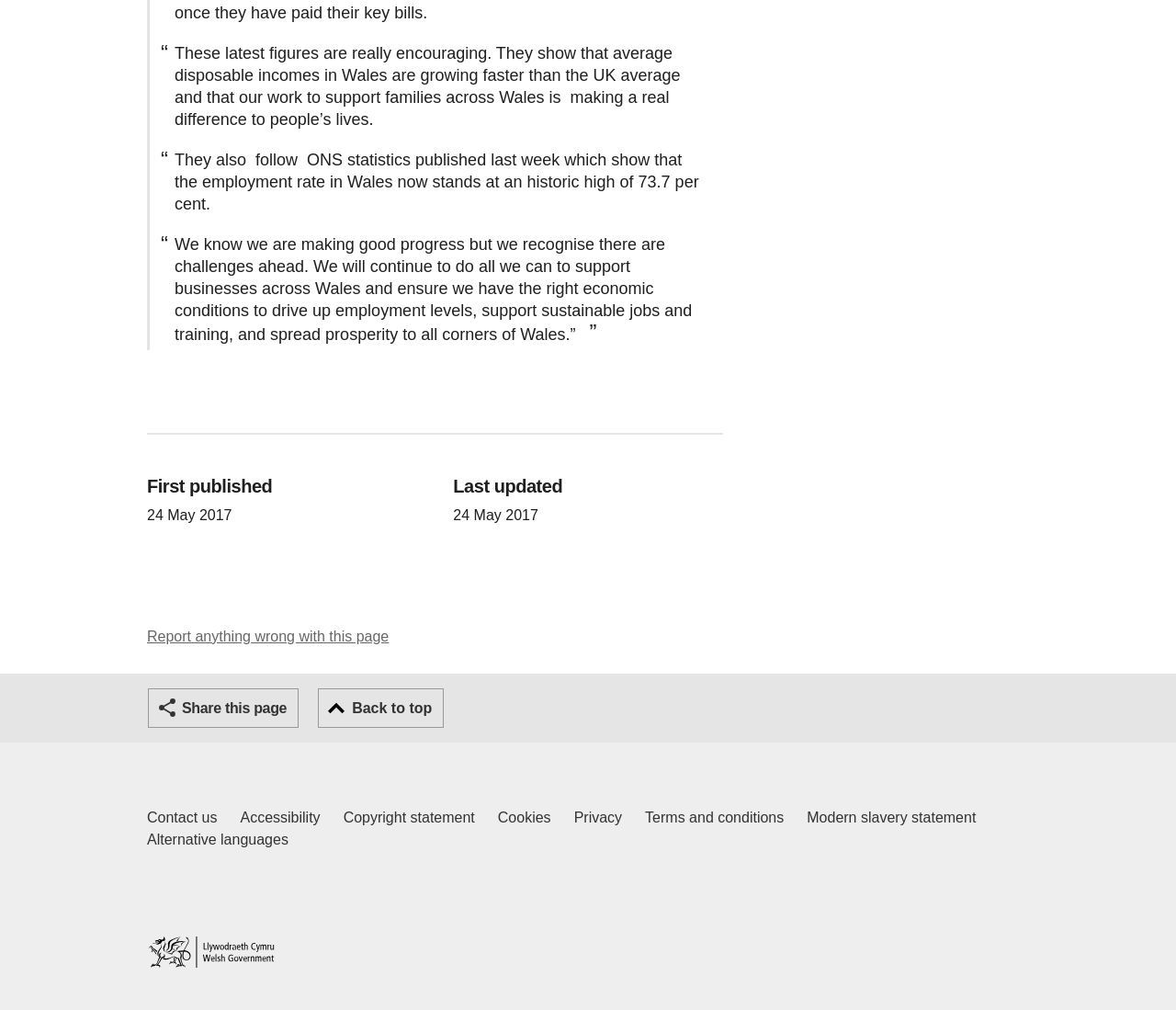Find the bounding box coordinates of the clickable region needed to perform the following instruction: "Go back to top". The coordinates should be provided as four float numbers between 0 and 1, i.e., [left, top, right, bottom].

[0.27, 0.682, 0.378, 0.721]